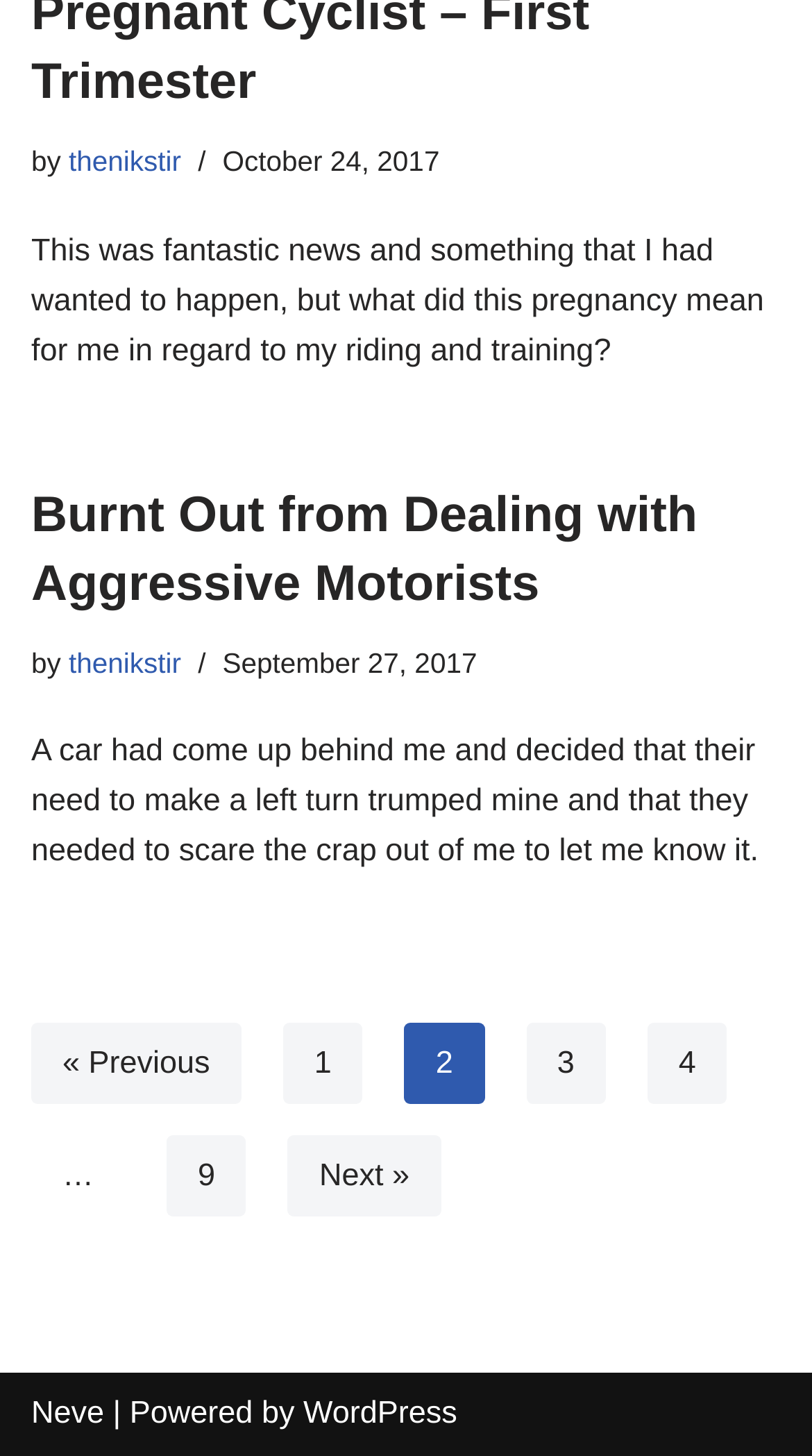What is the content of the first article about?
Based on the image, answer the question with as much detail as possible.

The content of the first article can be determined by reading the text of the article, which mentions pregnancy and riding, indicating that the article is about the author's experience with pregnancy and how it affects their riding and training.